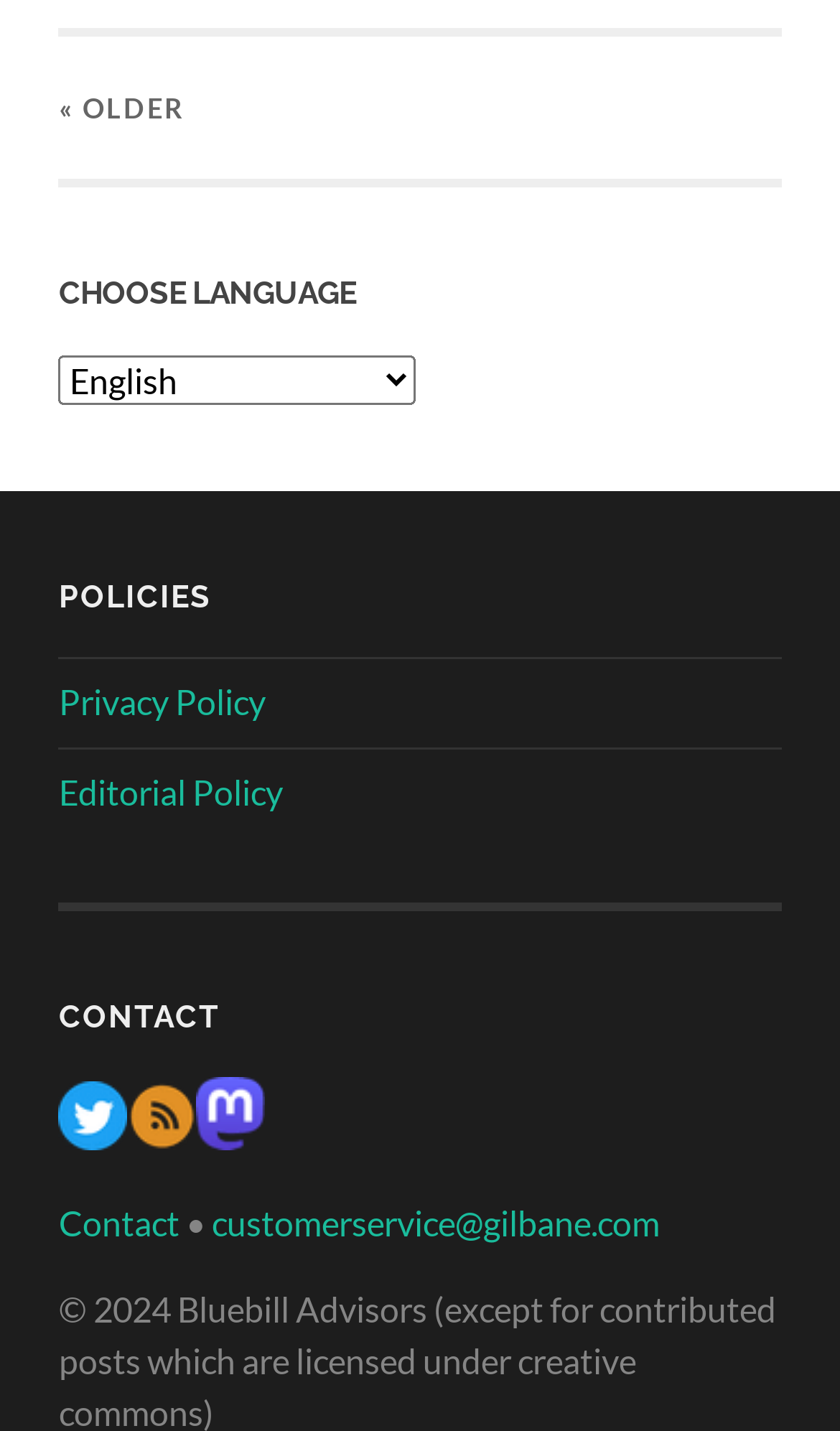Pinpoint the bounding box coordinates for the area that should be clicked to perform the following instruction: "Contact customer service".

[0.252, 0.84, 0.785, 0.869]